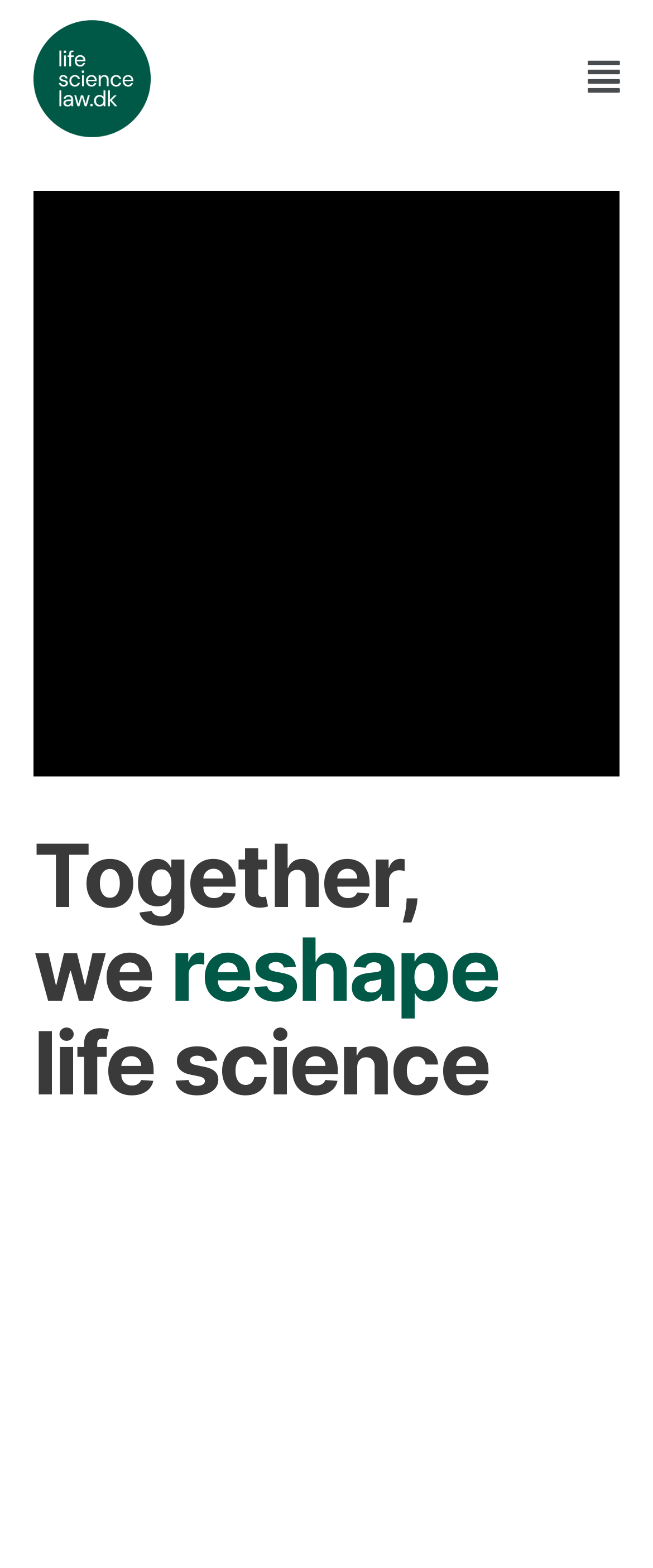Please identify the primary heading of the webpage and give its text content.

Together,
we reshape
life science